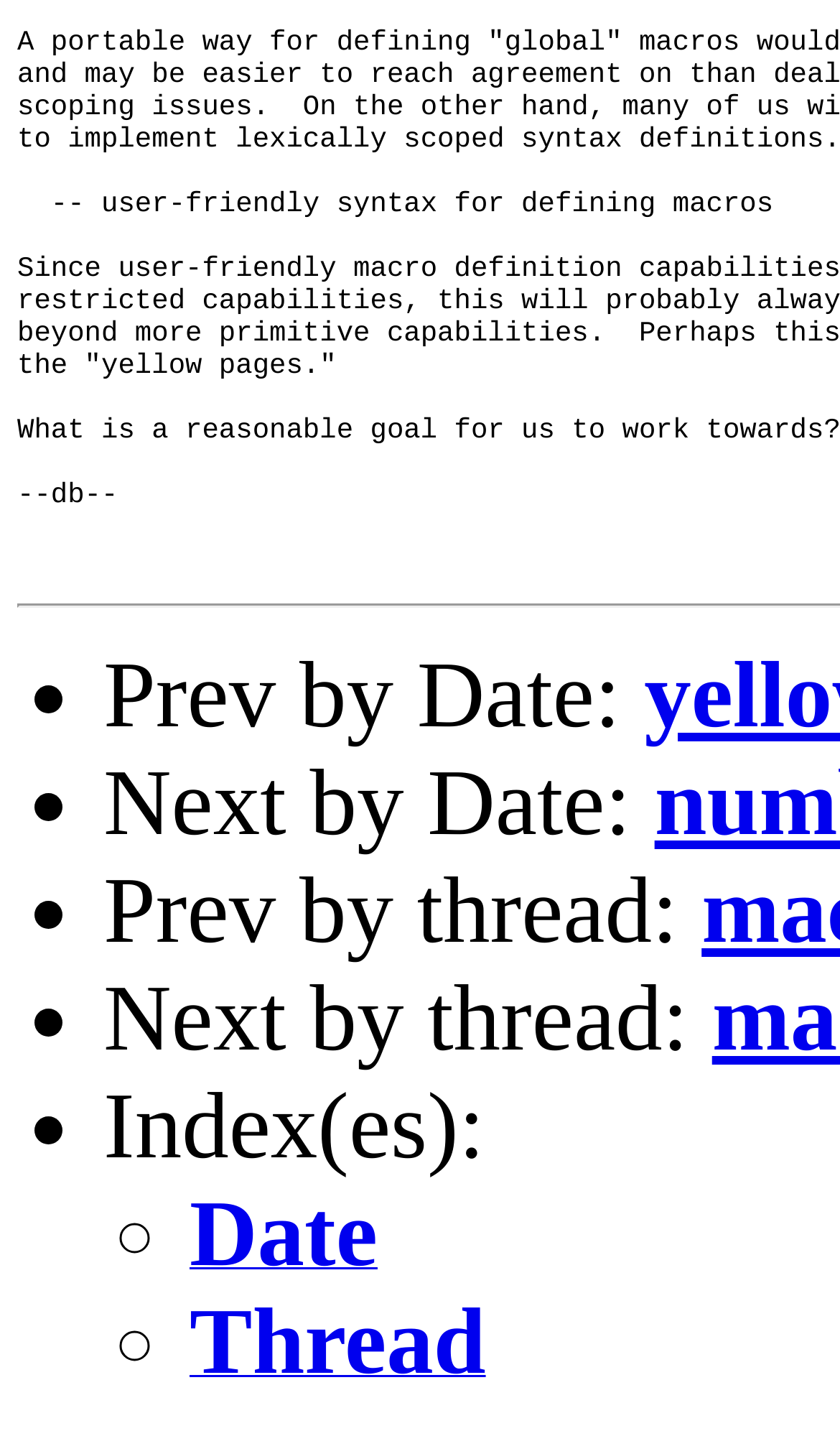Determine the bounding box coordinates of the UI element that matches the following description: "Date". The coordinates should be four float numbers between 0 and 1 in the format [left, top, right, bottom].

[0.226, 0.864, 0.45, 0.89]